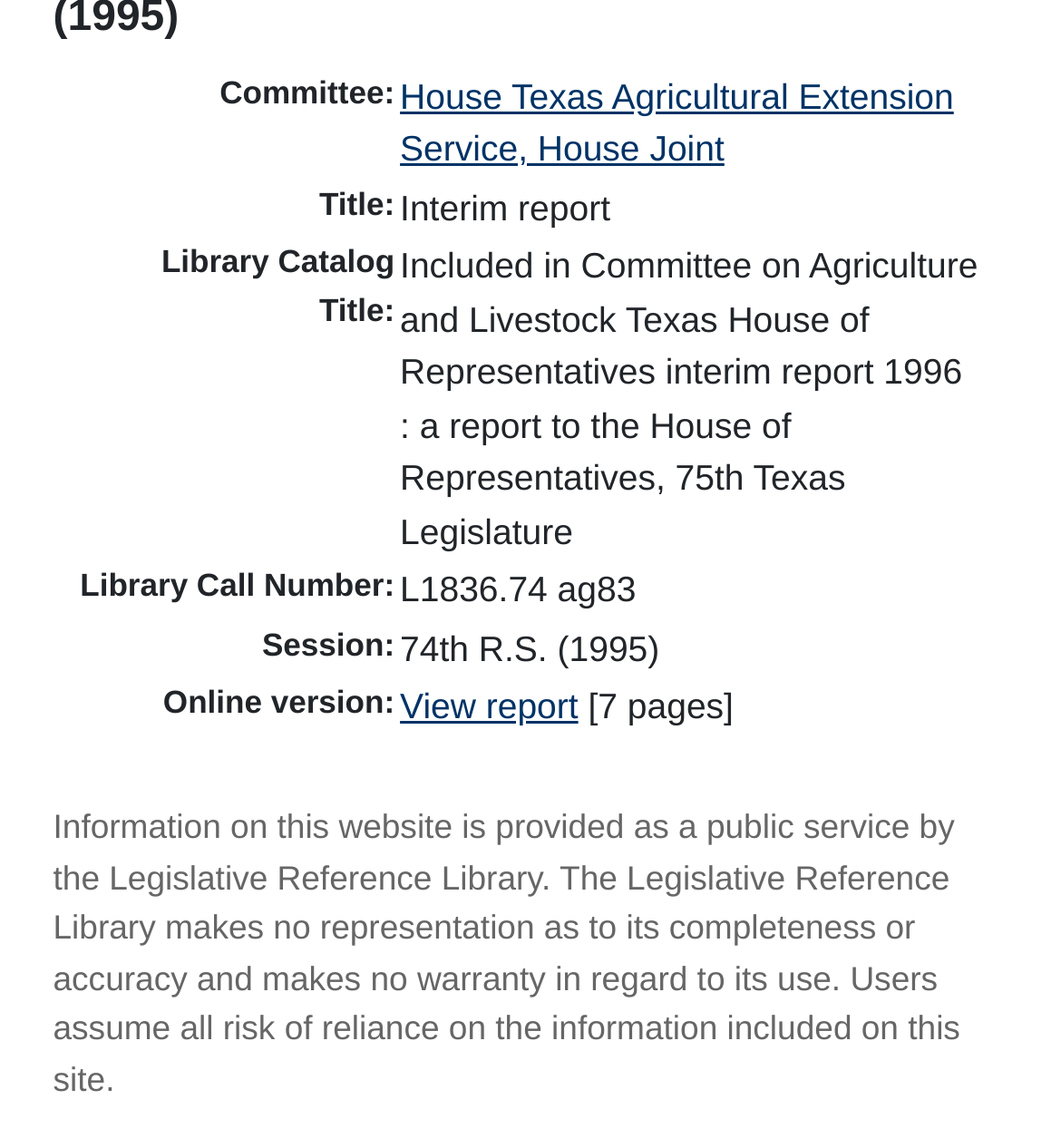Using the provided element description "Interim report", determine the bounding box coordinates of the UI element.

[0.377, 0.162, 0.575, 0.198]